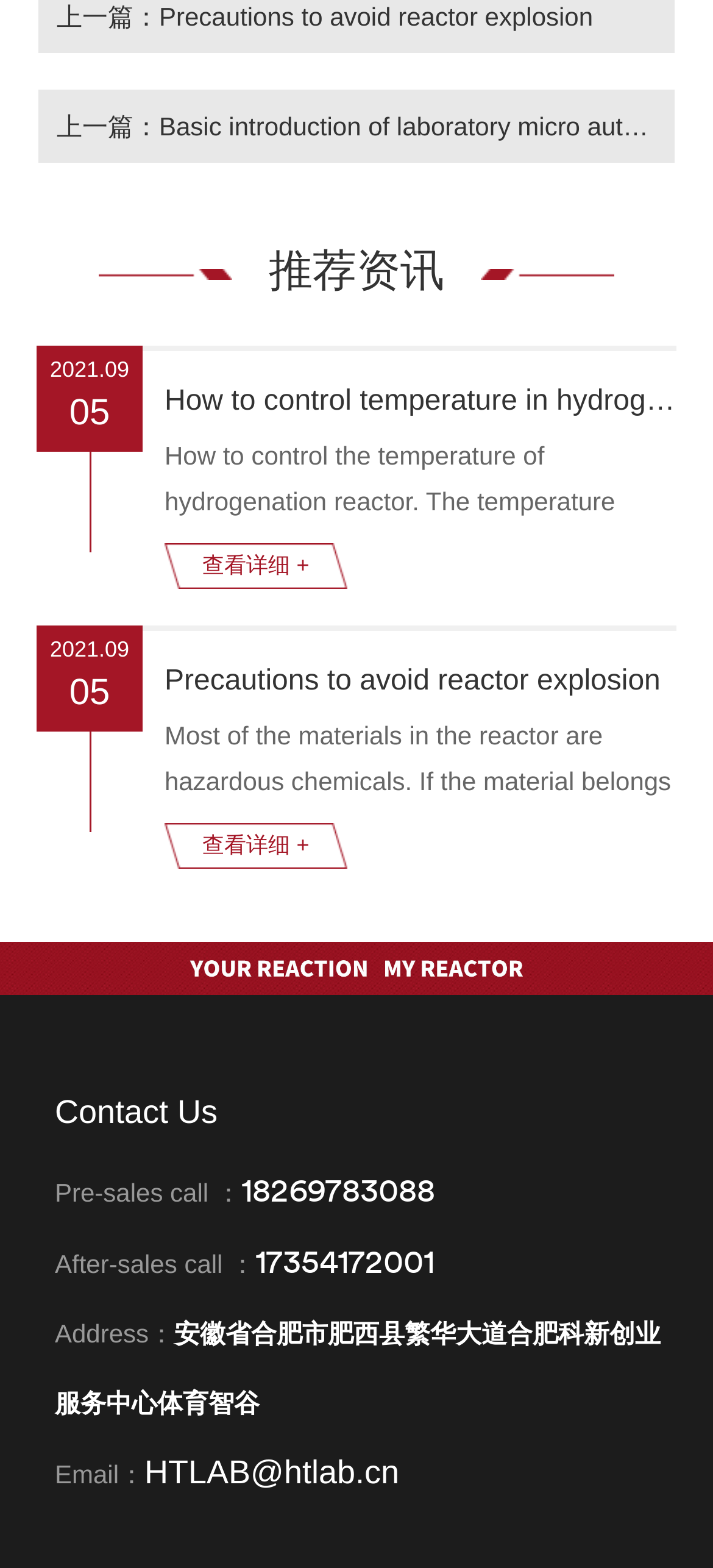Using the information from the screenshot, answer the following question thoroughly:
What is the topic of the recommended information?

The recommended information section contains links to articles about laboratory reactors, such as 'How to control temperature in hydrogenation reactor' and 'Precautions to avoid reactor explosion', which suggests that the topic of the recommended information is laboratory reactors.